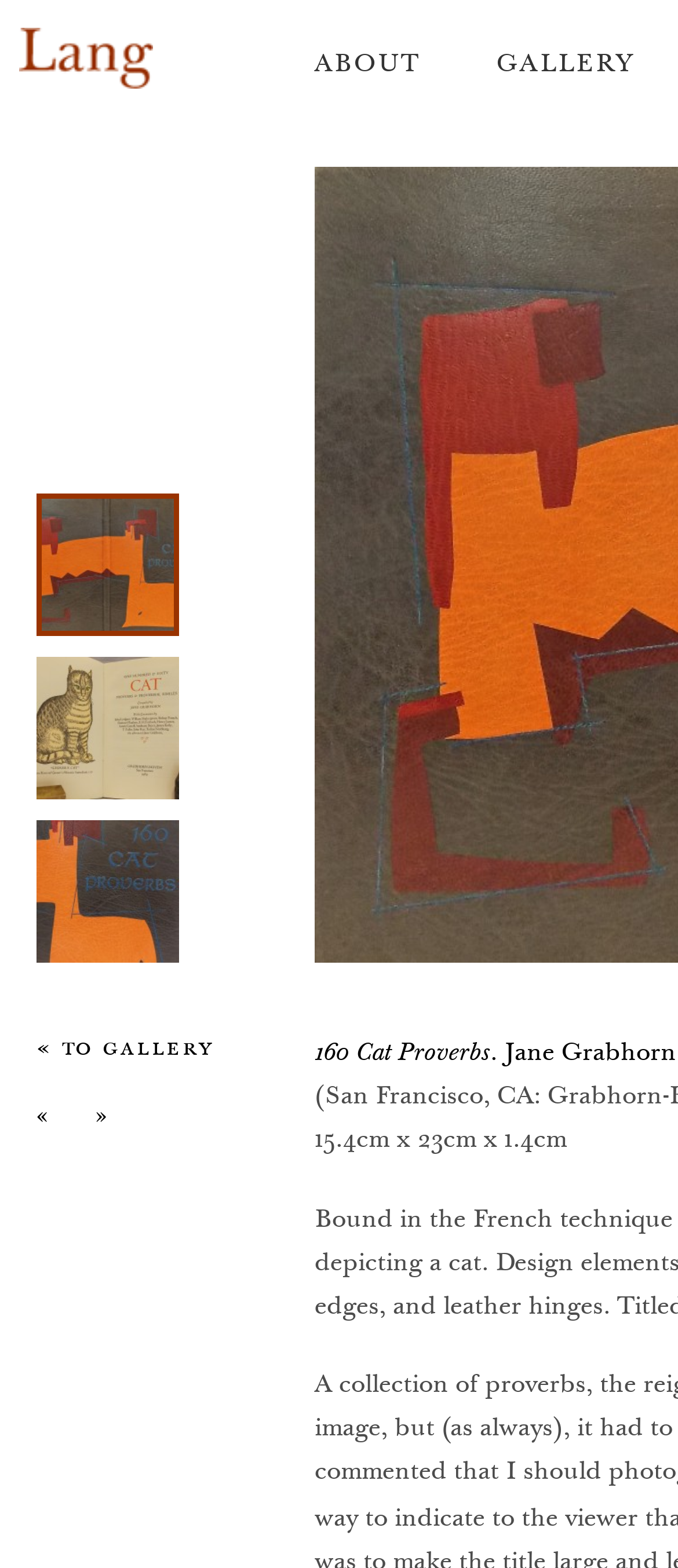Write a detailed summary of the webpage.

The webpage appears to be a product page for a book titled "160 Cat Proverbs" by Lang. At the top left, there is a heading with the author's name "Lang" accompanied by a small image of the same name. Below this, there is a link to skip to the content.

On the top right, there are three navigation links: "ABOUT", "GALLERY", and another link with no text. The "GALLERY" link is followed by two lines of text: "160 Cat Proverbs" and "15.4cm x 23cm x 1.4cm", which likely describe the book's title and dimensions.

Below the navigation links, there are five links arranged vertically, with no text in the first three links. The fourth link has the text "« To Gallery", and the fifth link has a description "Go to previous gallery item" with a "«" symbol. Next to it, there is another link with a description "Go to next gallery item" and a "»" symbol.

The webpage also features a brief description of the book's design, mentioning that it is bound in grey goat leather with colored inlays on the cover, depicting a cat. The book also has hand-sewn silk endbands, natural edges, and leather hinges, with the title on the front cover.